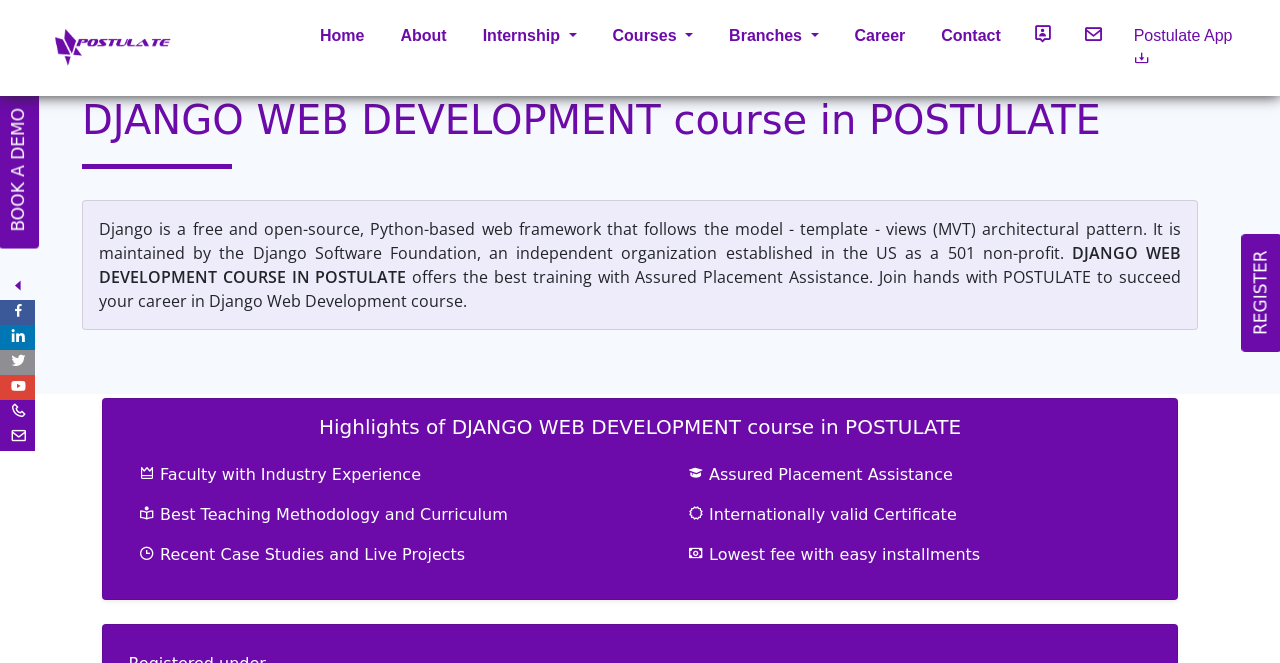Locate the coordinates of the bounding box for the clickable region that fulfills this instruction: "Click the 'Home' link".

None